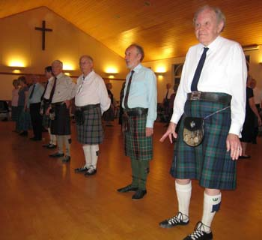What type of event is taking place?
Give a one-word or short phrase answer based on the image.

Scottish ceilidh